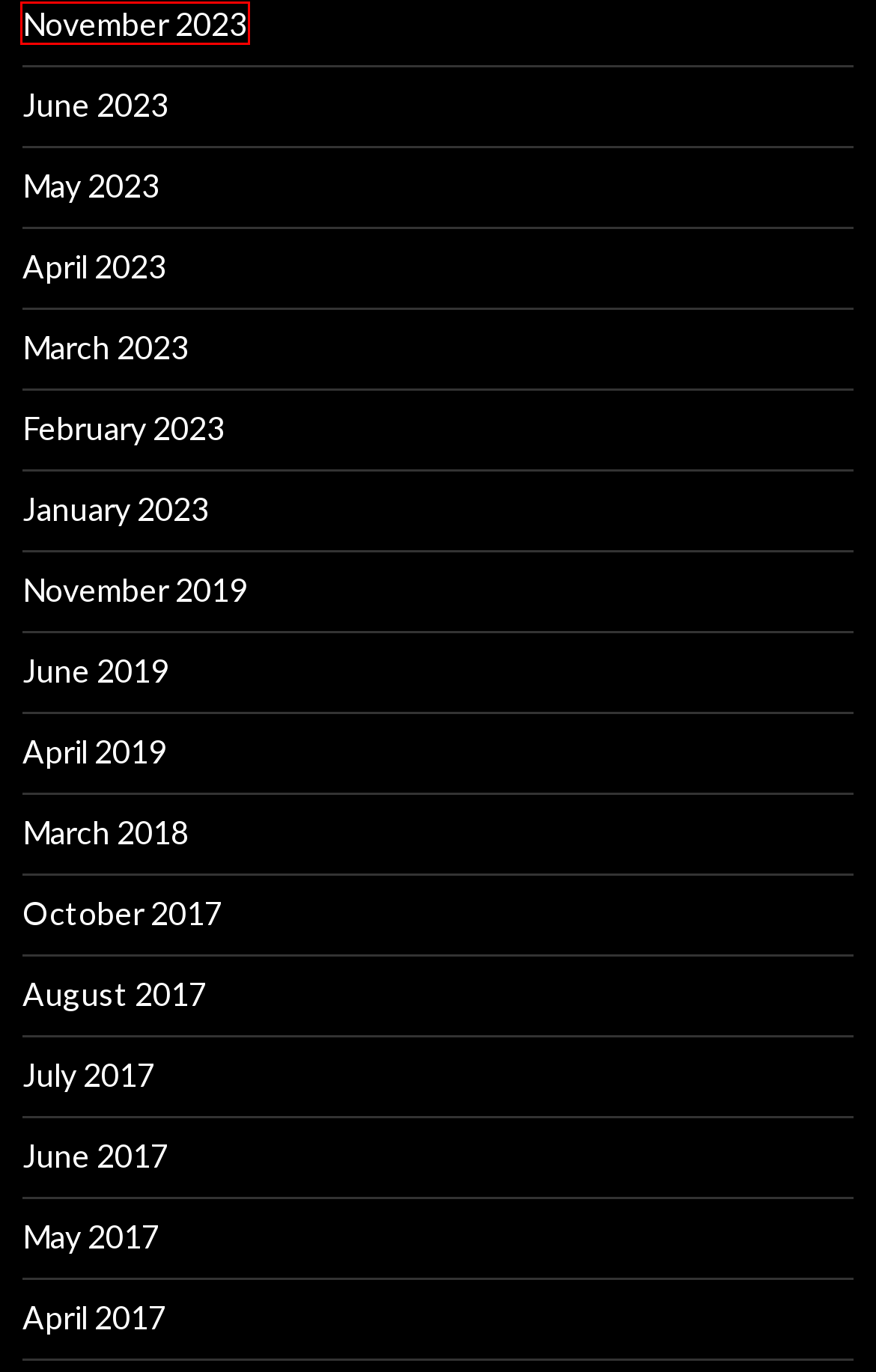You are presented with a screenshot of a webpage containing a red bounding box around an element. Determine which webpage description best describes the new webpage after clicking on the highlighted element. Here are the candidates:
A. March | 2023 | Sten's Space Blog
B. October | 2017 | Sten's Space Blog
C. June | 2019 | Sten's Space Blog
D. April | 2017 | Sten's Space Blog
E. November | 2023 | Sten's Space Blog
F. June | 2017 | Sten's Space Blog
G. June | 2023 | Sten's Space Blog
H. April | 2023 | Sten's Space Blog

E